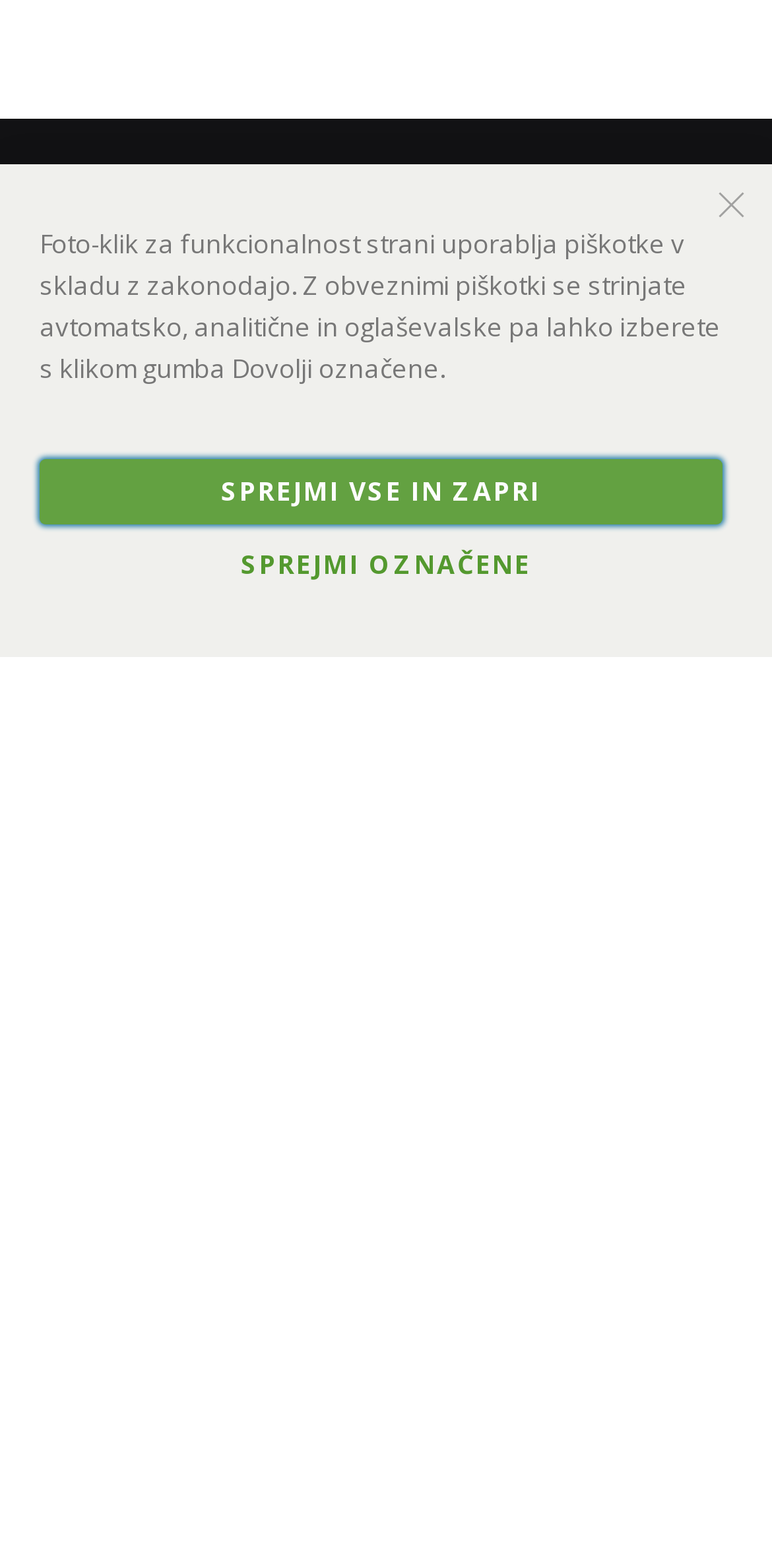Given the element description "Francoska ulica 15" in the screenshot, predict the bounding box coordinates of that UI element.

[0.089, 0.535, 0.377, 0.557]